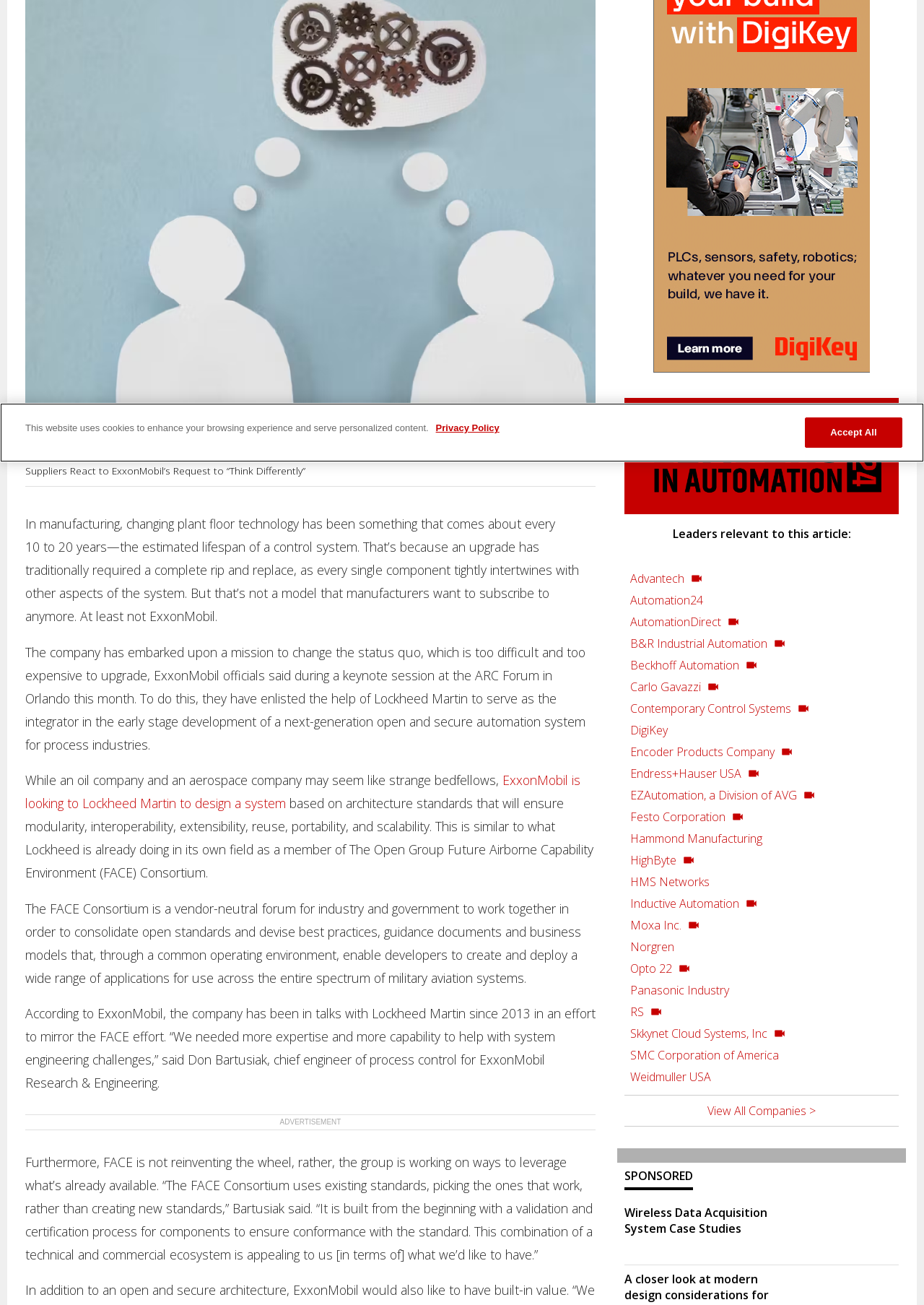Given the element description "Skkynet Cloud Systems, Inc", identify the bounding box of the corresponding UI element.

[0.676, 0.762, 0.973, 0.778]